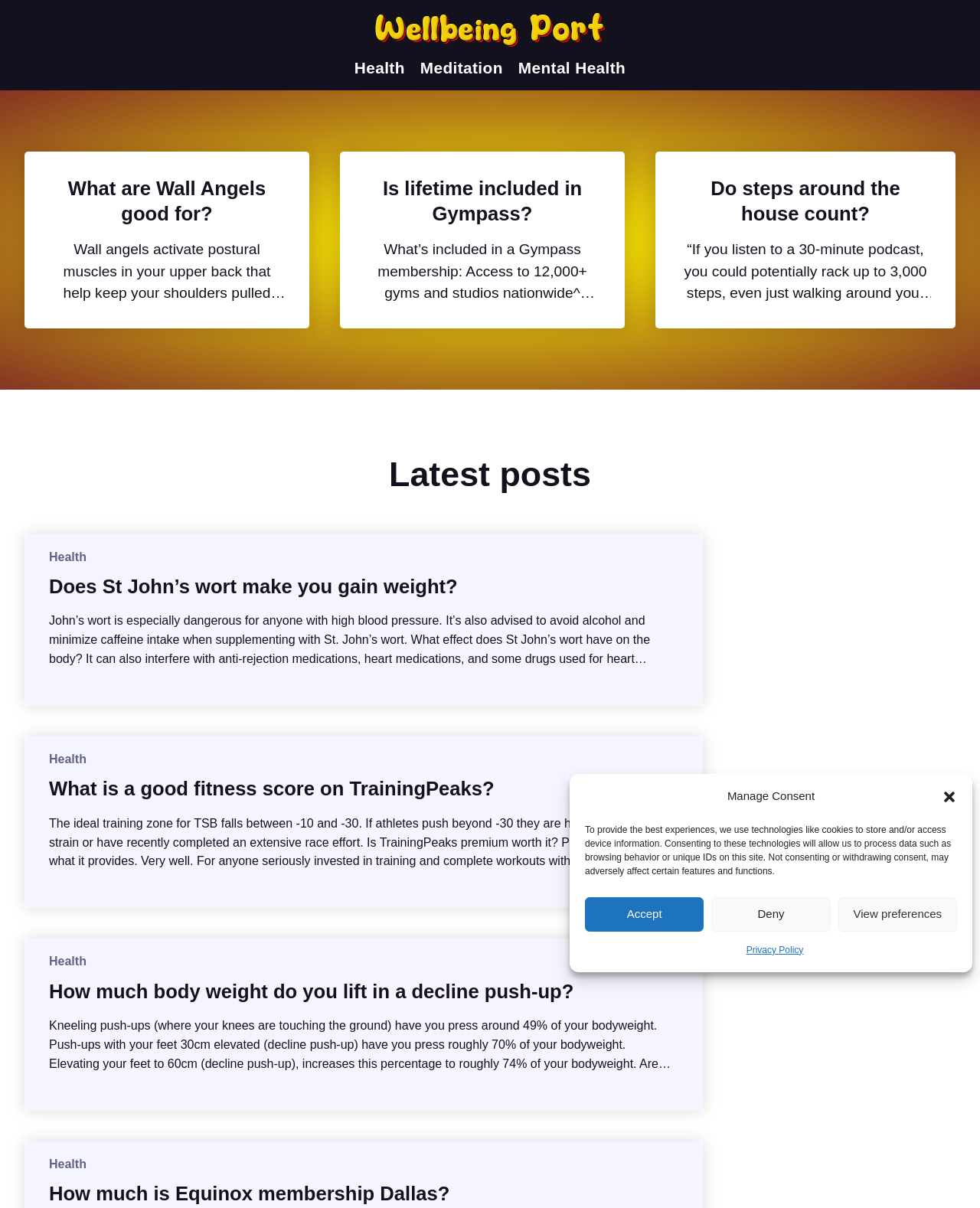What is included in a Gympass membership?
Answer the question with as much detail as you can, using the image as a reference.

The webpage states that a Gympass membership includes access to over 12,000 gyms and studios nationwide, including Life Time, F45, Blink Fitness, SNAP Fitness, Barry’s, SoulCycle, and more.